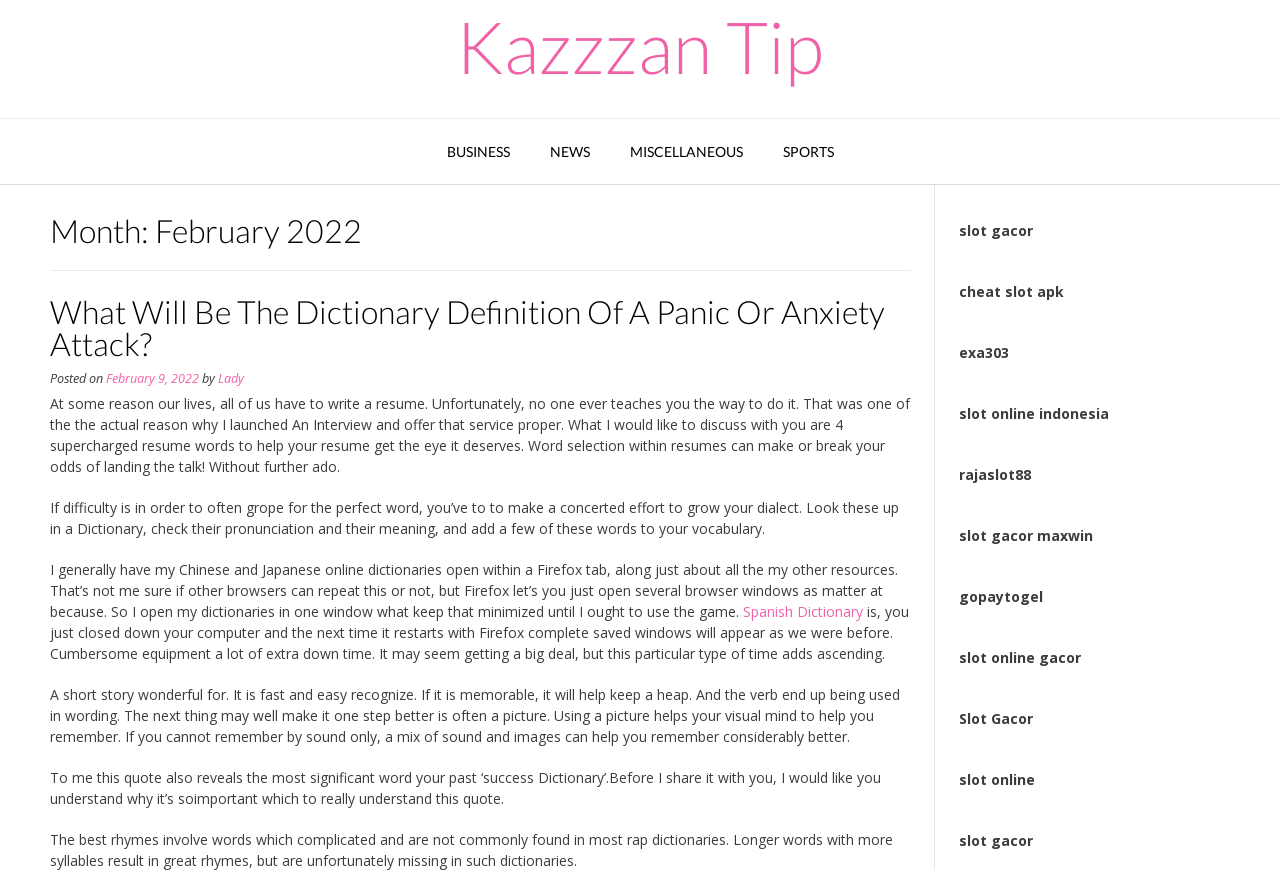Determine the bounding box coordinates of the section to be clicked to follow the instruction: "Read the article 'What Will Be The Dictionary Definition Of A Panic Or Anxiety Attack?'". The coordinates should be given as four float numbers between 0 and 1, formatted as [left, top, right, bottom].

[0.039, 0.335, 0.691, 0.417]